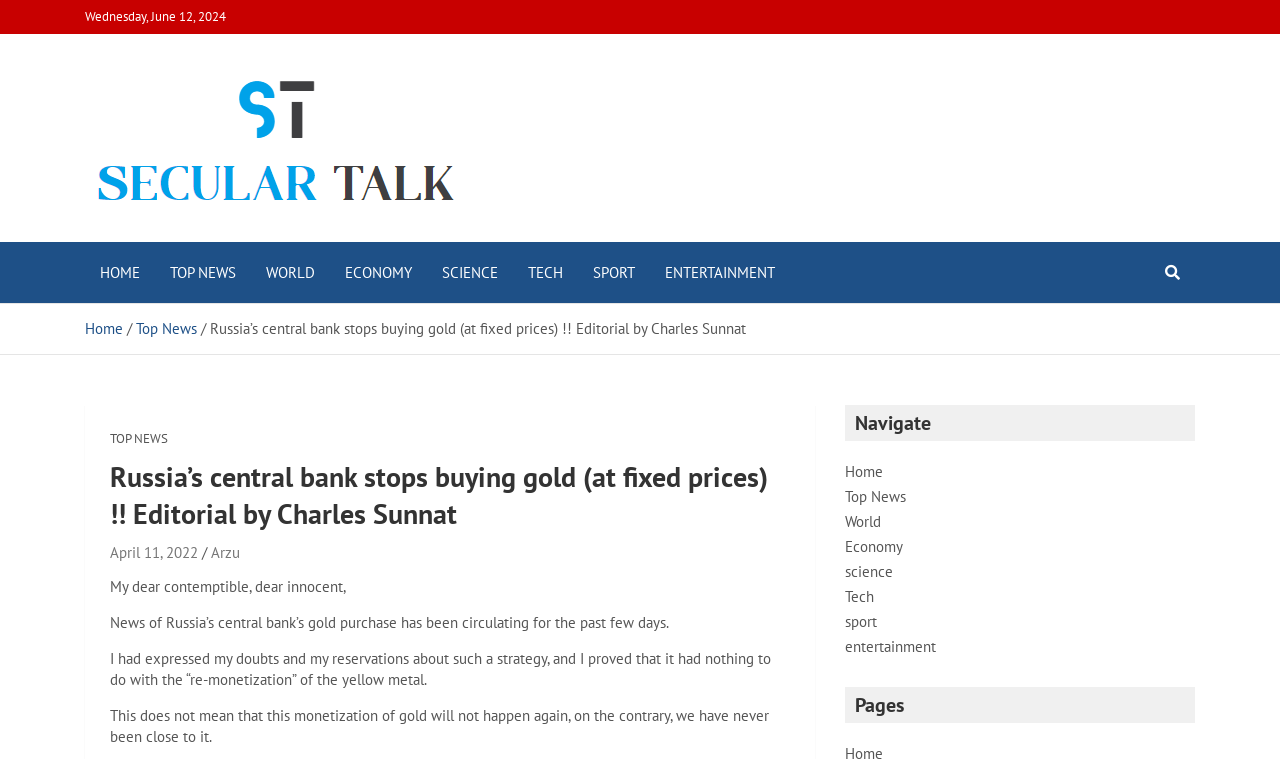Based on the image, provide a detailed and complete answer to the question: 
What are the main sections of the website?

I found the main sections of the website by looking at the links located at the top of the webpage, which are 'HOME', 'TOP NEWS', 'WORLD', 'ECONOMY', 'SCIENCE', 'TECH', 'SPORT', and 'ENTERTAINMENT'.